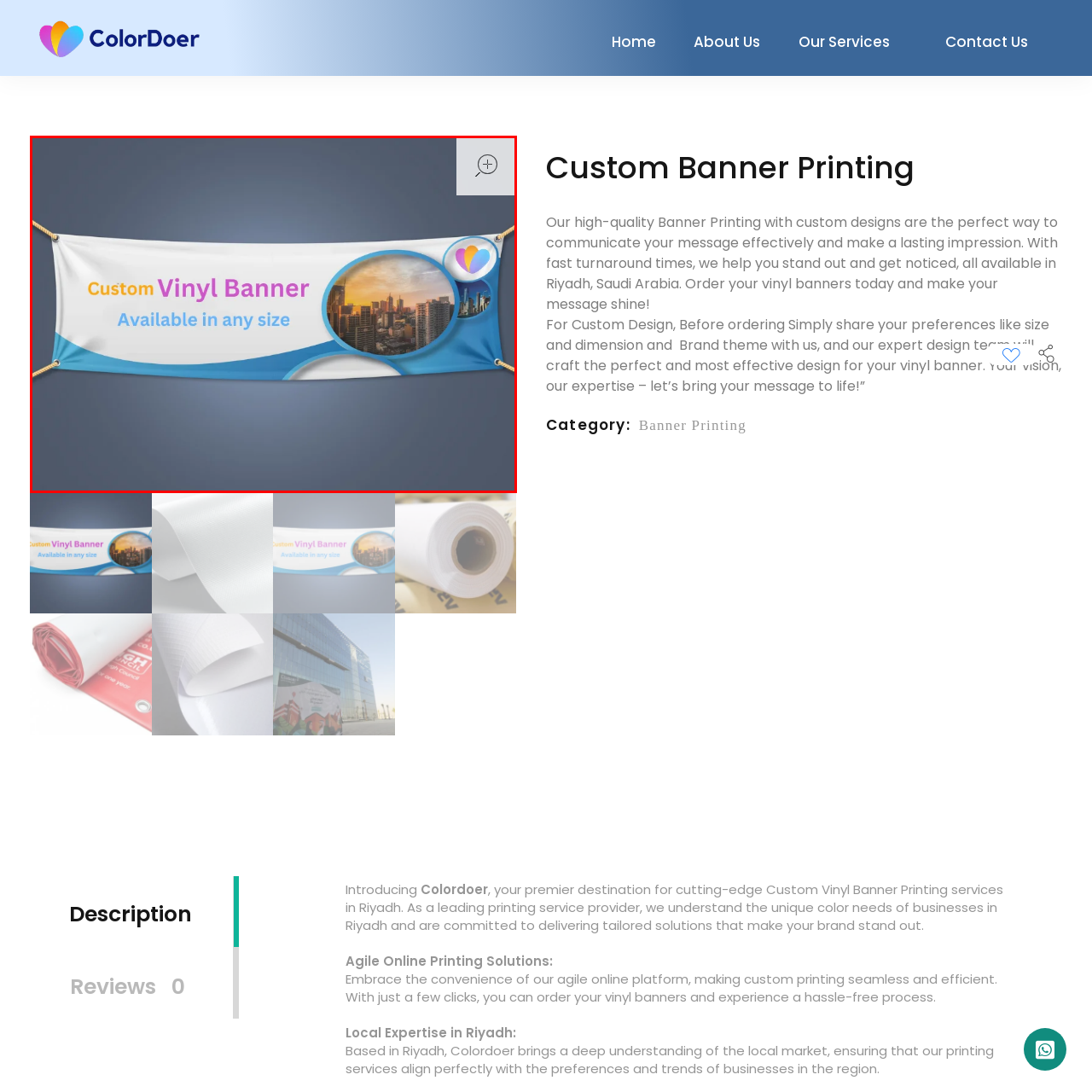Study the area of the image outlined in red and respond to the following question with as much detail as possible: What is the flexibility offered in dimensions?

The banner mentions 'Available in any size' in a lighter blue color, which implies that the custom vinyl banner can be printed in any desired size, providing flexibility to the customers.